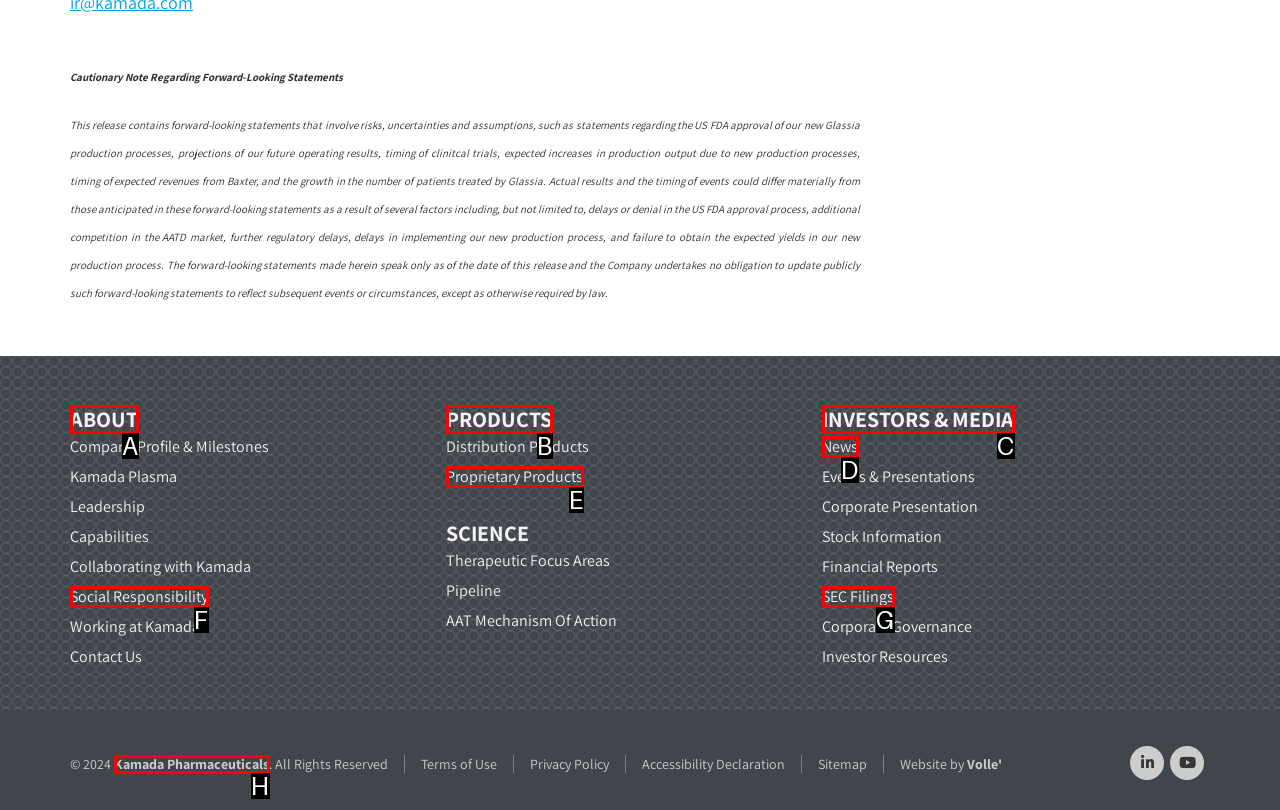Which choice should you pick to execute the task: Click on ABOUT
Respond with the letter associated with the correct option only.

A